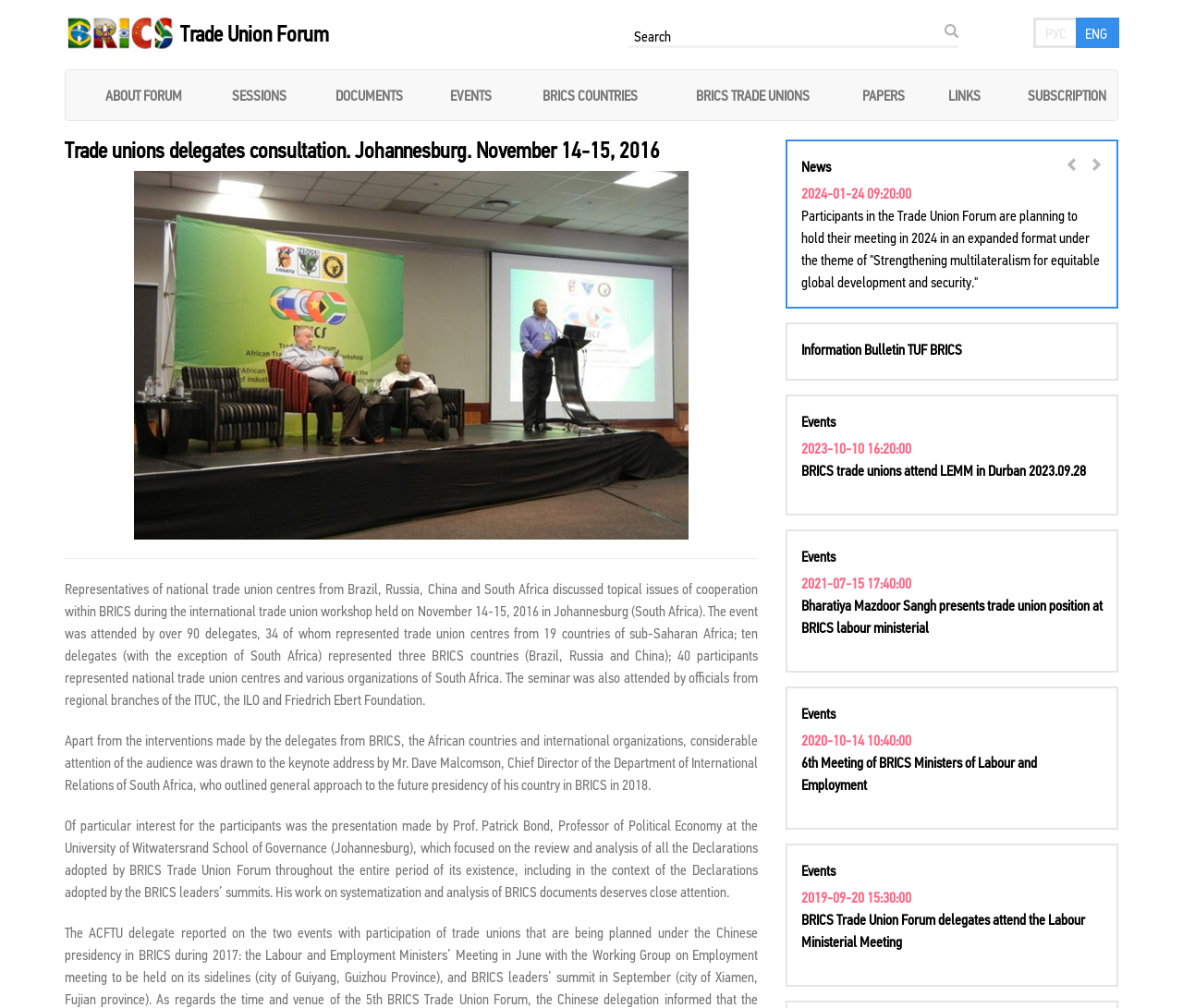Please locate the bounding box coordinates of the element's region that needs to be clicked to follow the instruction: "Search in the forum". The bounding box coordinates should be provided as four float numbers between 0 and 1, i.e., [left, top, right, bottom].

[0.531, 0.027, 0.812, 0.048]